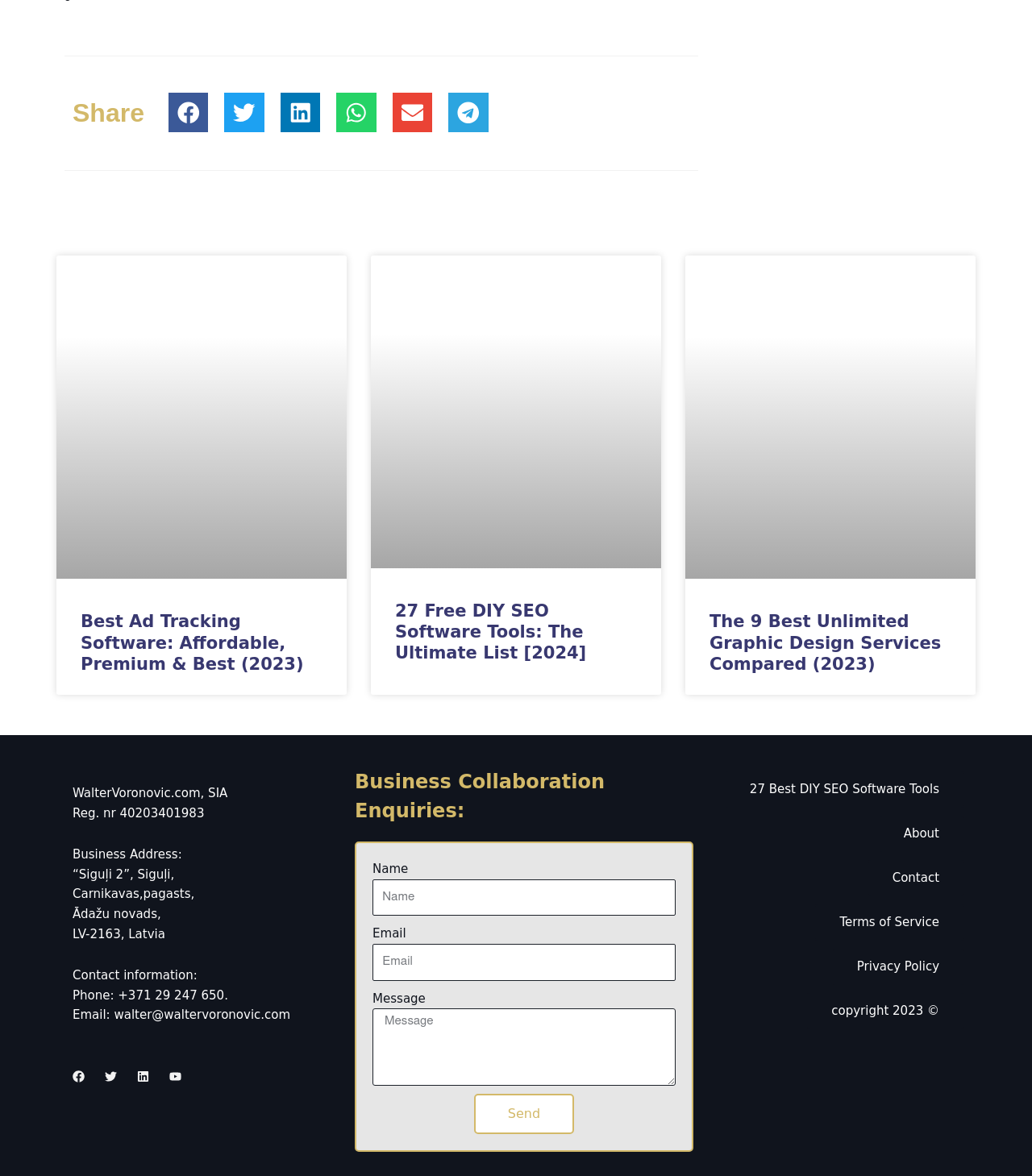How many buttons are there to share content on the webpage?
Offer a detailed and full explanation in response to the question.

I counted the buttons to share content on the webpage, which are Share on Facebook, Share on Twitter, Share on Linkedin, Share on Whatsapp, Share on Email, and Share on Telegram, and there are 6 in total.